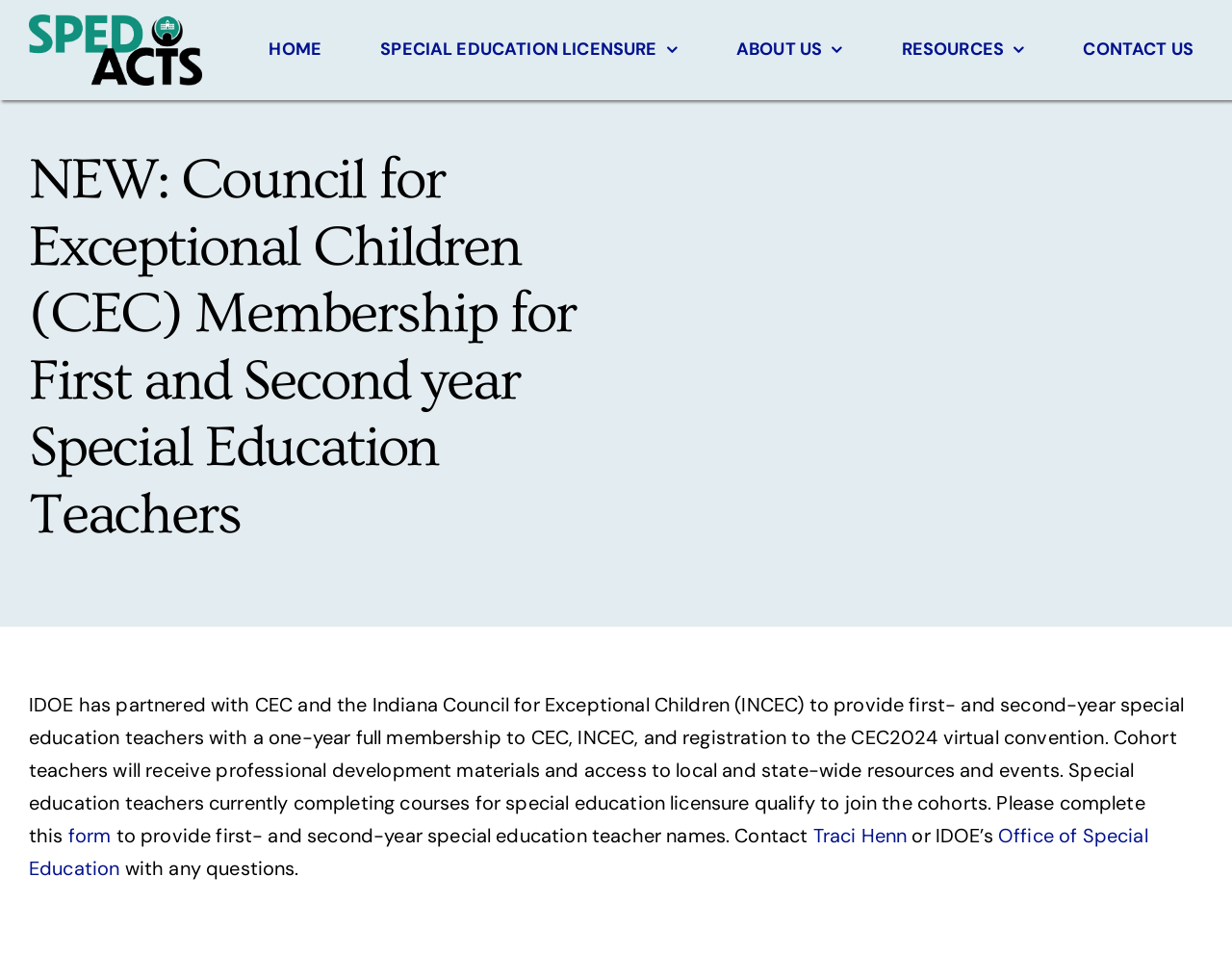What is the purpose of completing the form?
Please describe in detail the information shown in the image to answer the question.

According to the webpage content, it is mentioned that 'Please complete this form to provide first- and second-year special education teacher names.' Therefore, the purpose of completing the form is to provide teacher names.